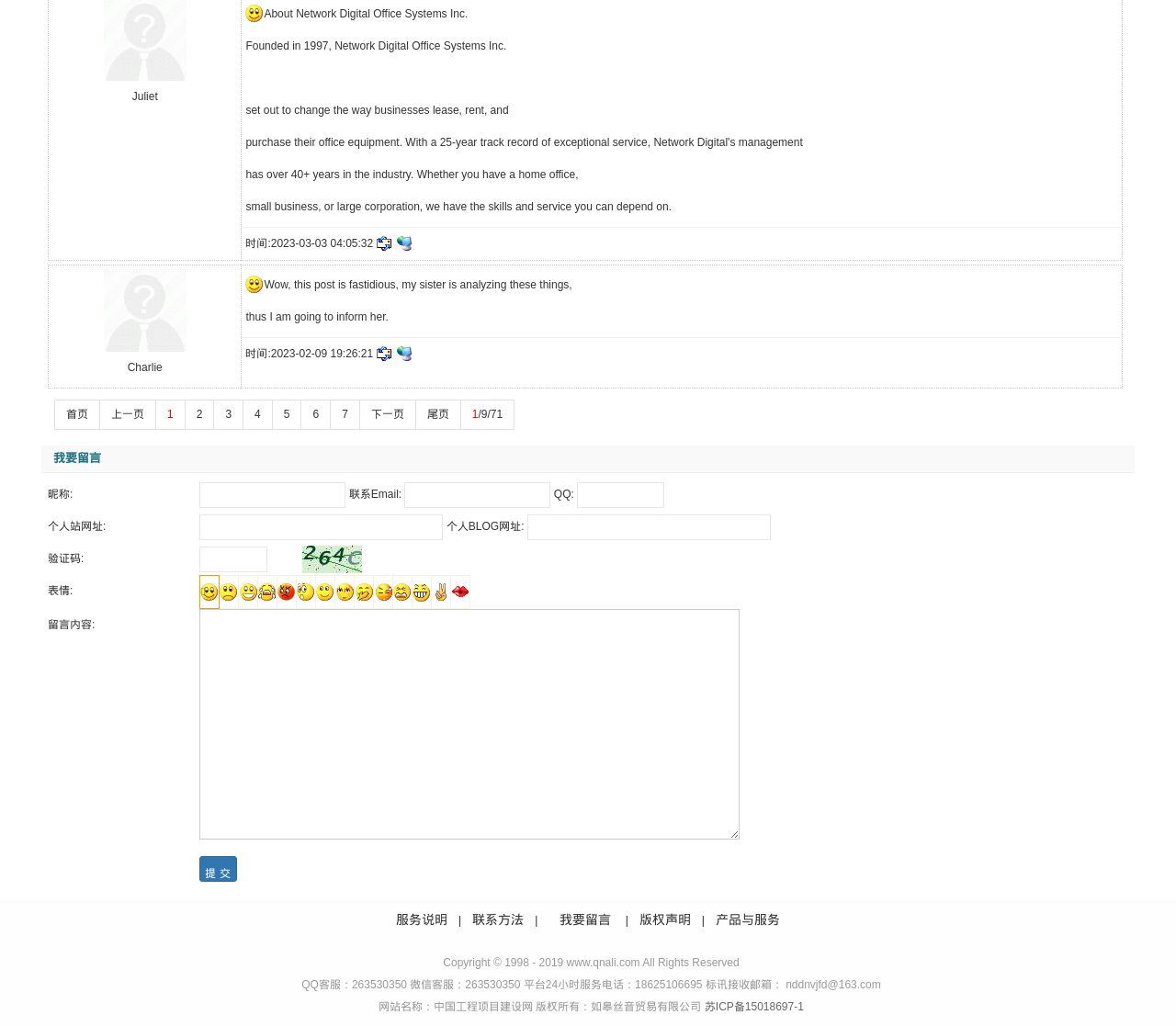Provide the bounding box coordinates for the area that should be clicked to complete the instruction: "go to the next page".

[0.305, 0.389, 0.354, 0.419]